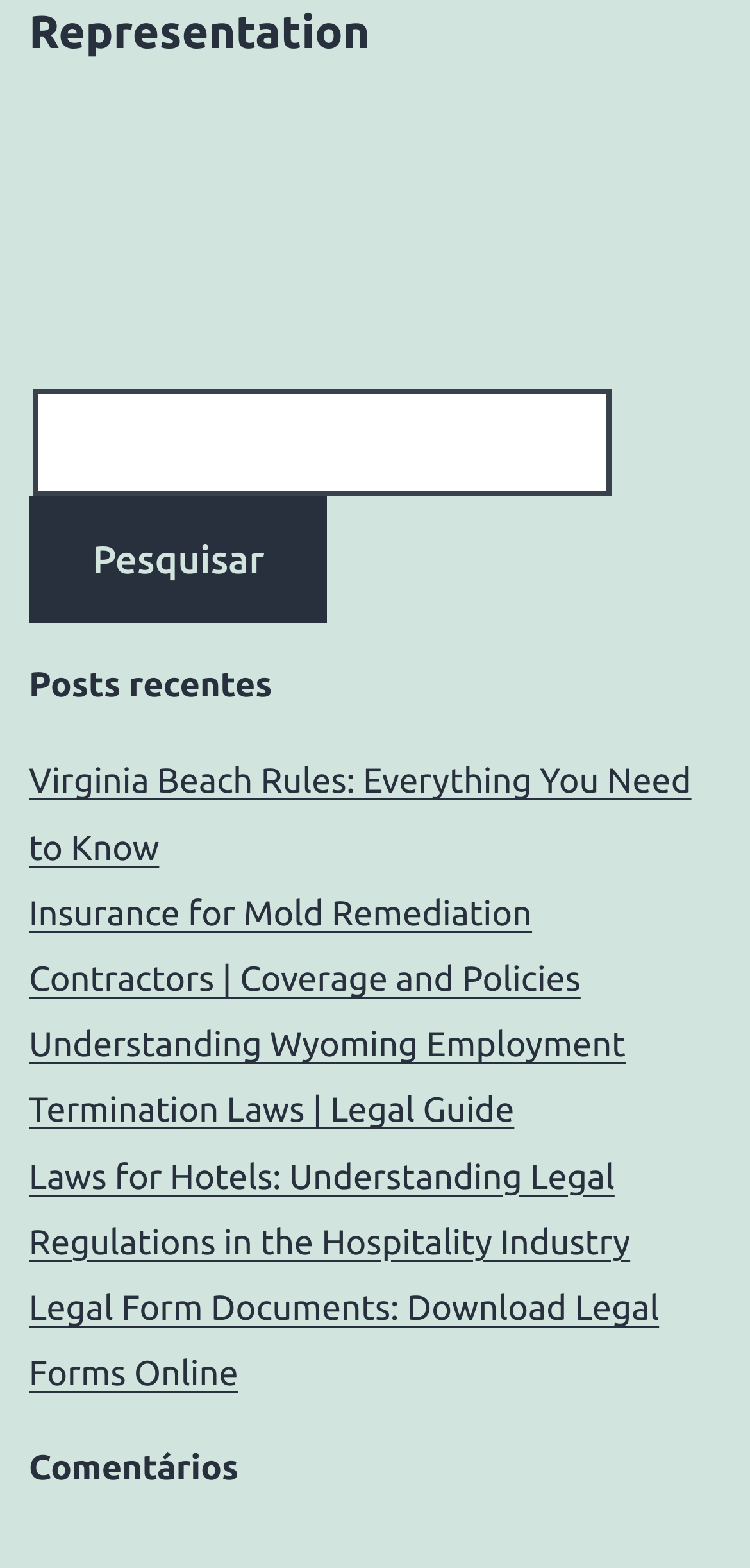Provide a brief response using a word or short phrase to this question:
What is the purpose of the button next to the search box?

Search